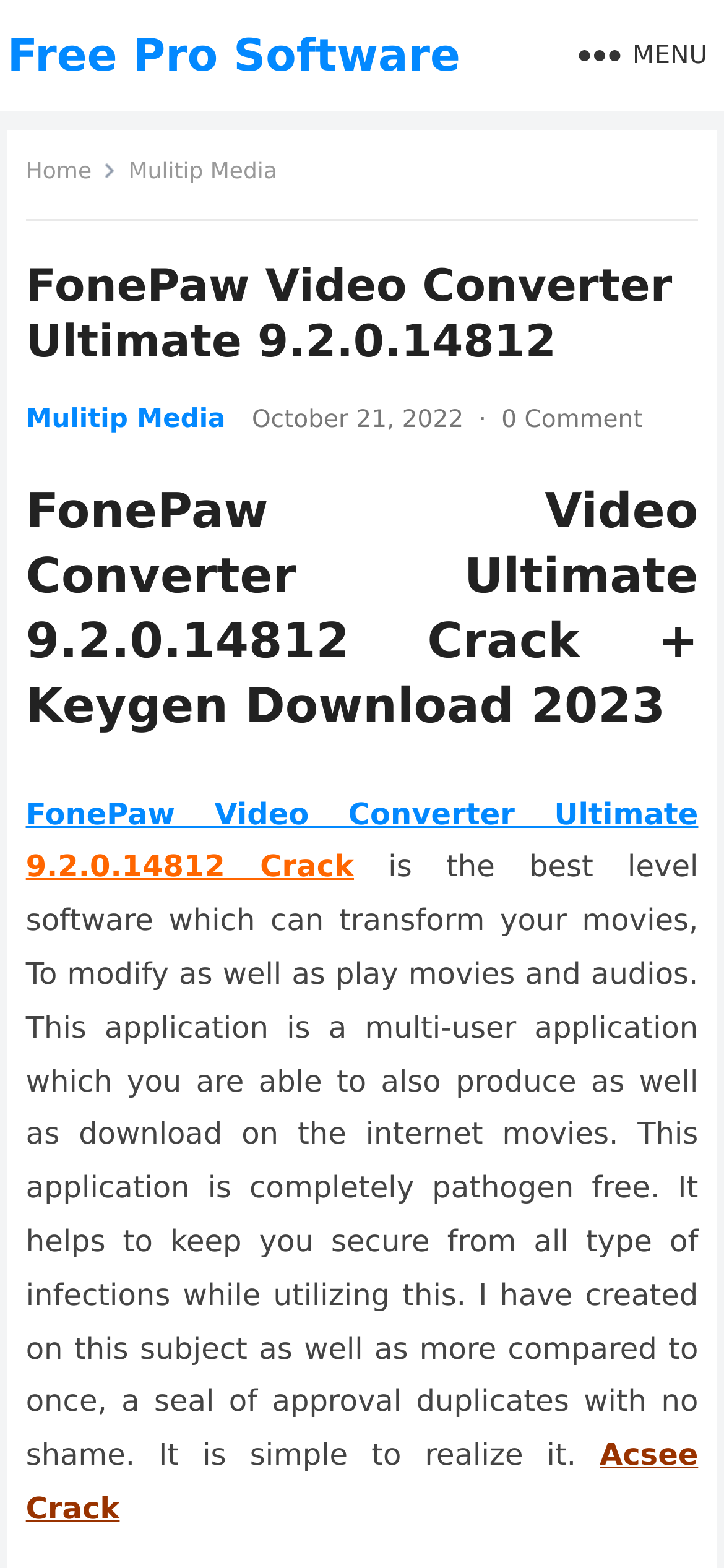Show the bounding box coordinates for the HTML element as described: "Menu".

[0.794, 0.011, 0.977, 0.058]